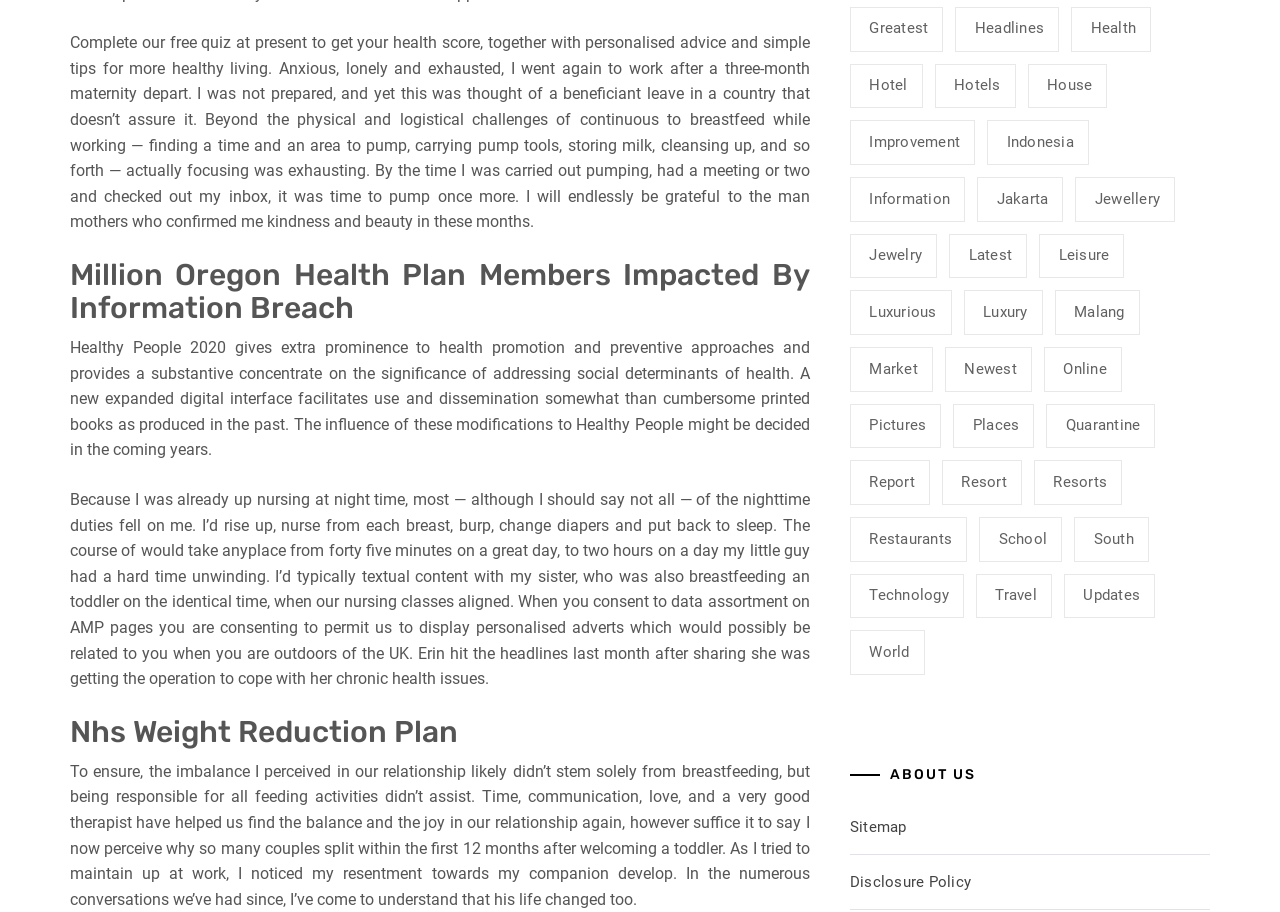Refer to the element description Disclosure Policy and identify the corresponding bounding box in the screenshot. Format the coordinates as (top-left x, top-left y, bottom-right x, bottom-right y) with values in the range of 0 to 1.

[0.664, 0.957, 0.759, 0.977]